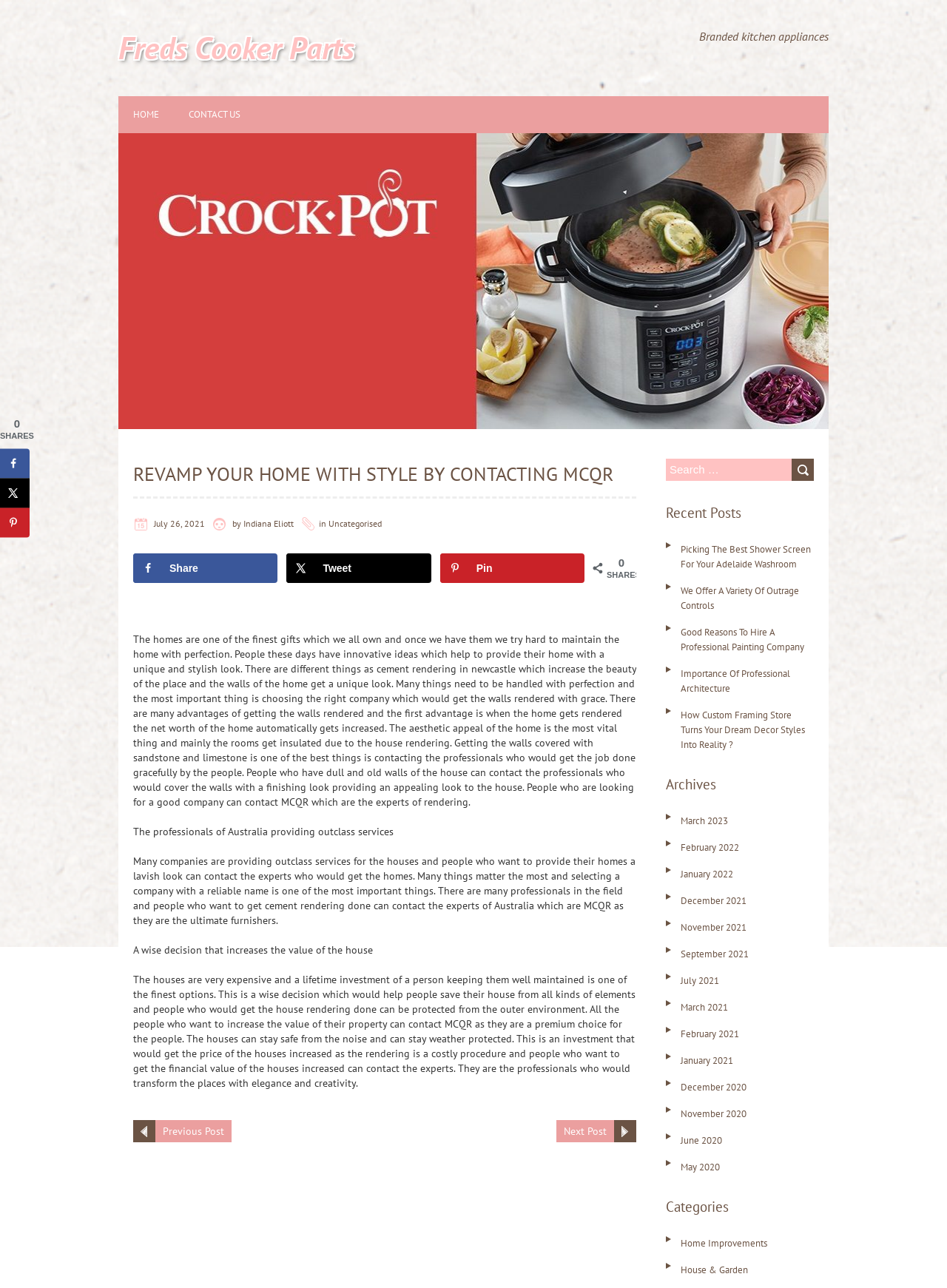What is the primary heading on this webpage?

Freds Cooker Parts